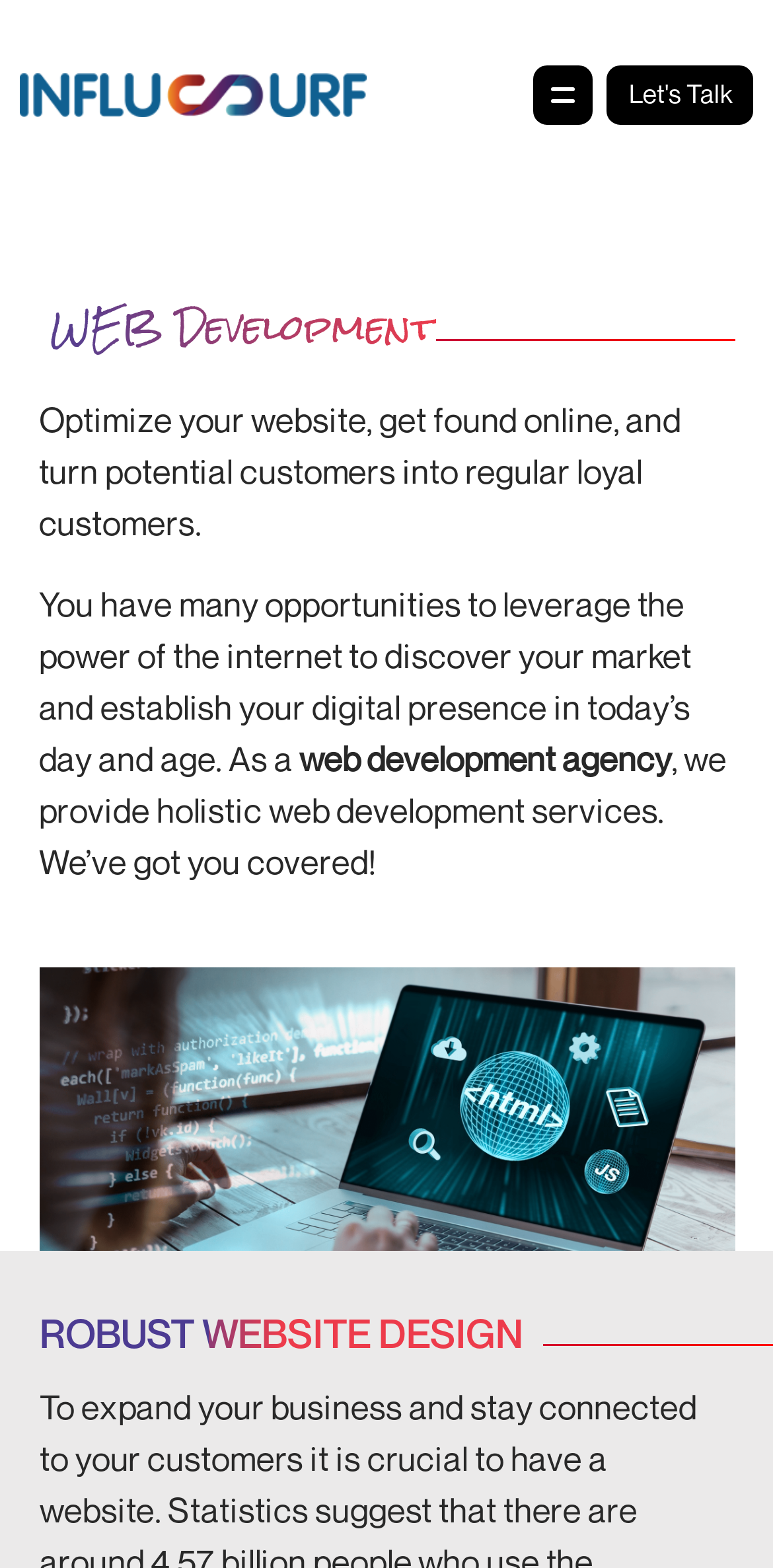Identify the bounding box coordinates for the UI element described as follows: "INSTAGRAM". Ensure the coordinates are four float numbers between 0 and 1, formatted as [left, top, right, bottom].

[0.051, 0.674, 0.269, 0.721]